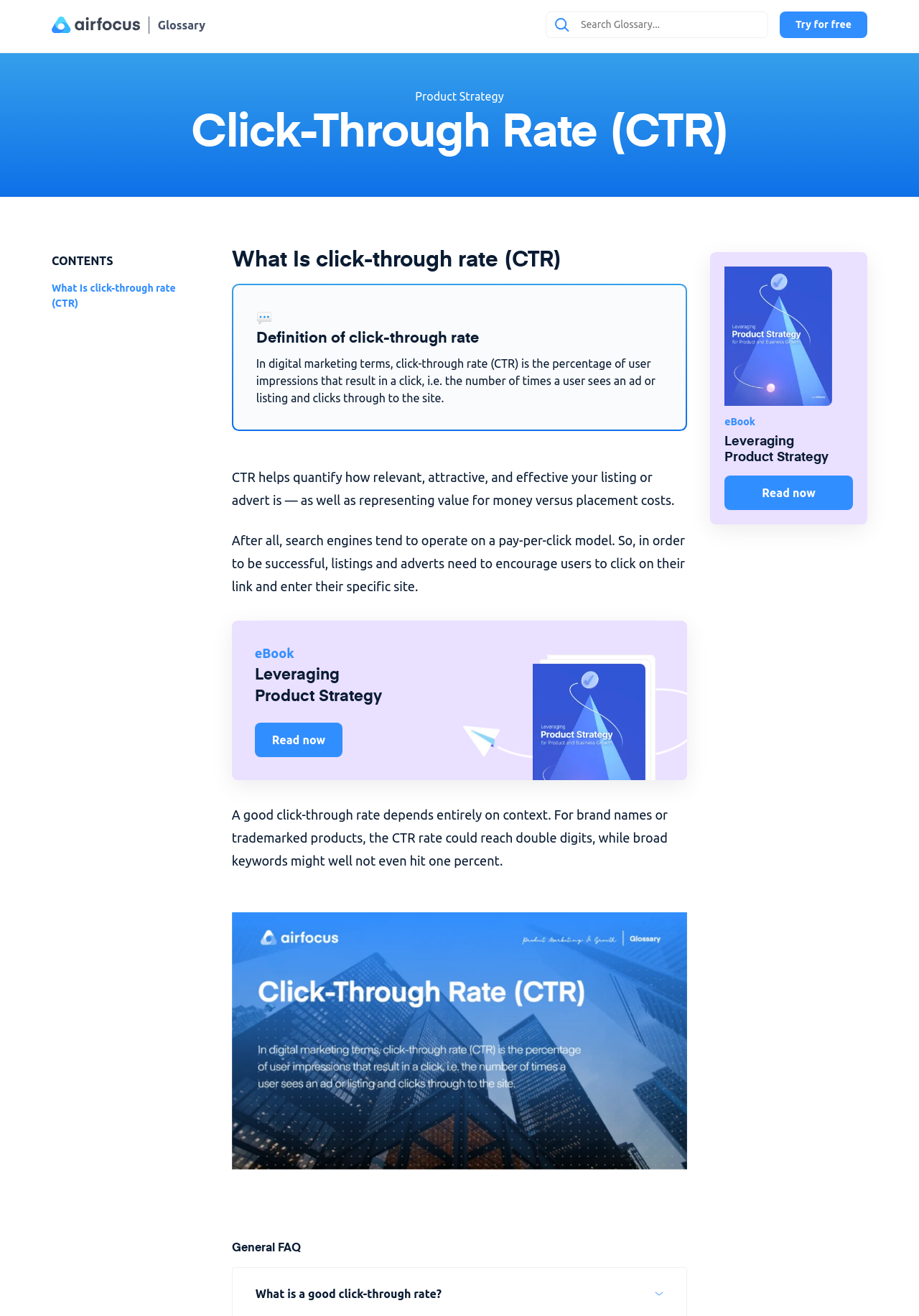What is the name of the platform shown at the bottom?
Give a comprehensive and detailed explanation for the question.

The webpage displays an image of a platform at the bottom, which is labeled as 'airfocus modular platform', indicating that the platform is called airfocus.